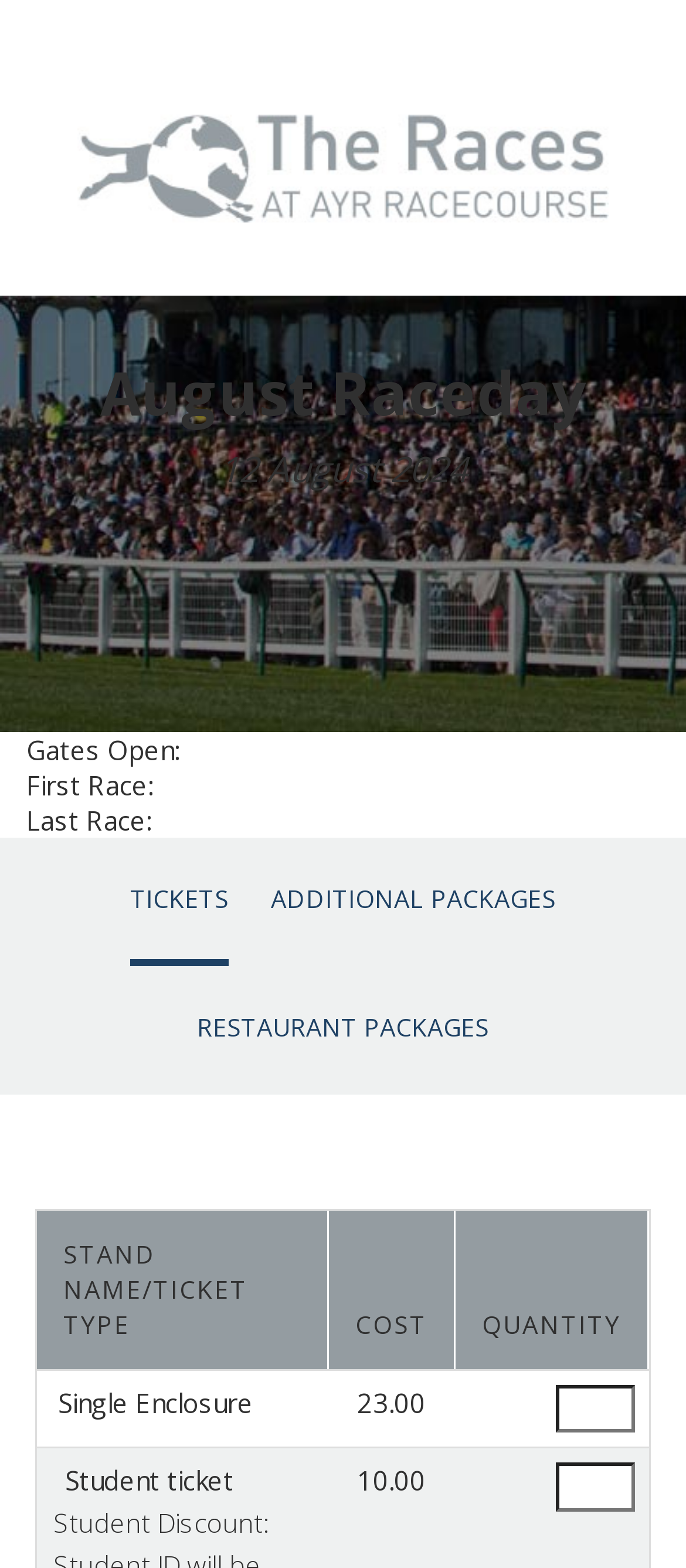What is the cost of a Single Enclosure ticket?
Answer the question with as much detail as you can, using the image as a reference.

I found the answer by examining the table on the webpage. The first row of the table has a column header 'COST' and a grid cell with the value '23.00', which corresponds to the 'Single Enclosure' ticket type.